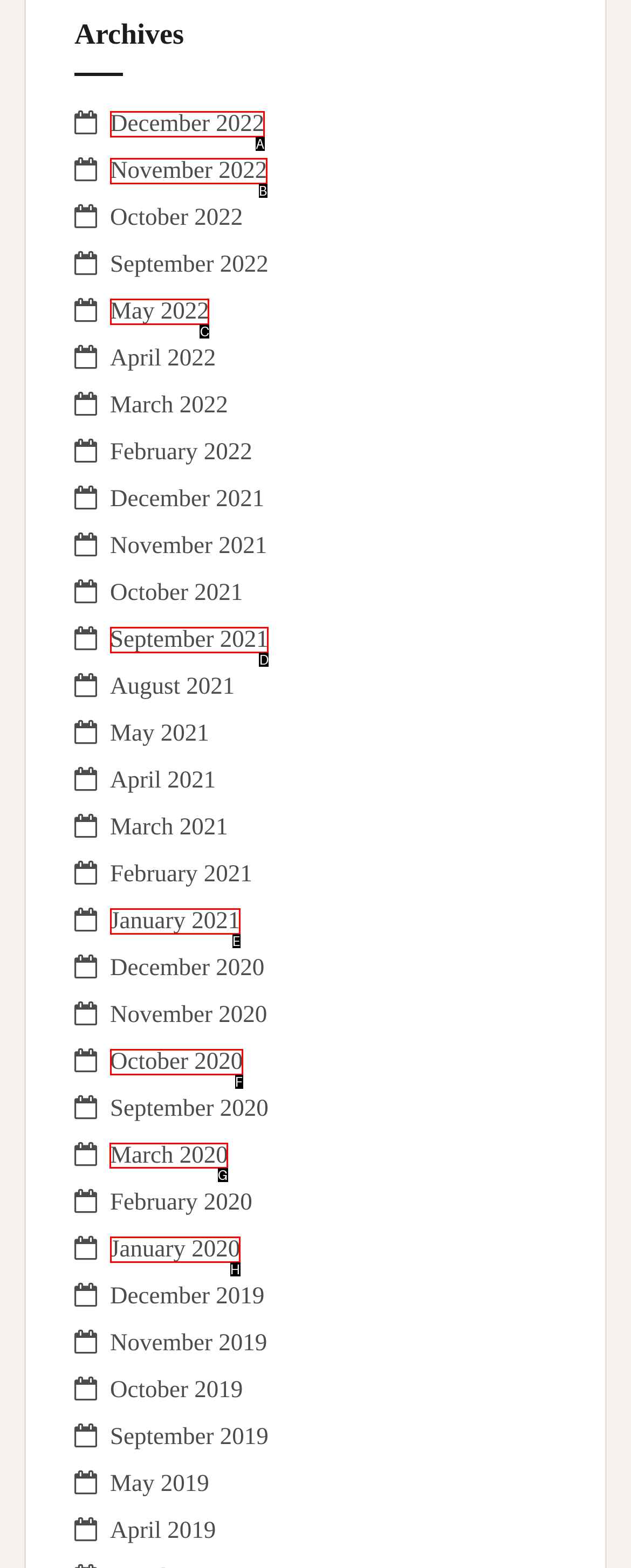Indicate which HTML element you need to click to complete the task: Explore March 2020 archives. Provide the letter of the selected option directly.

G